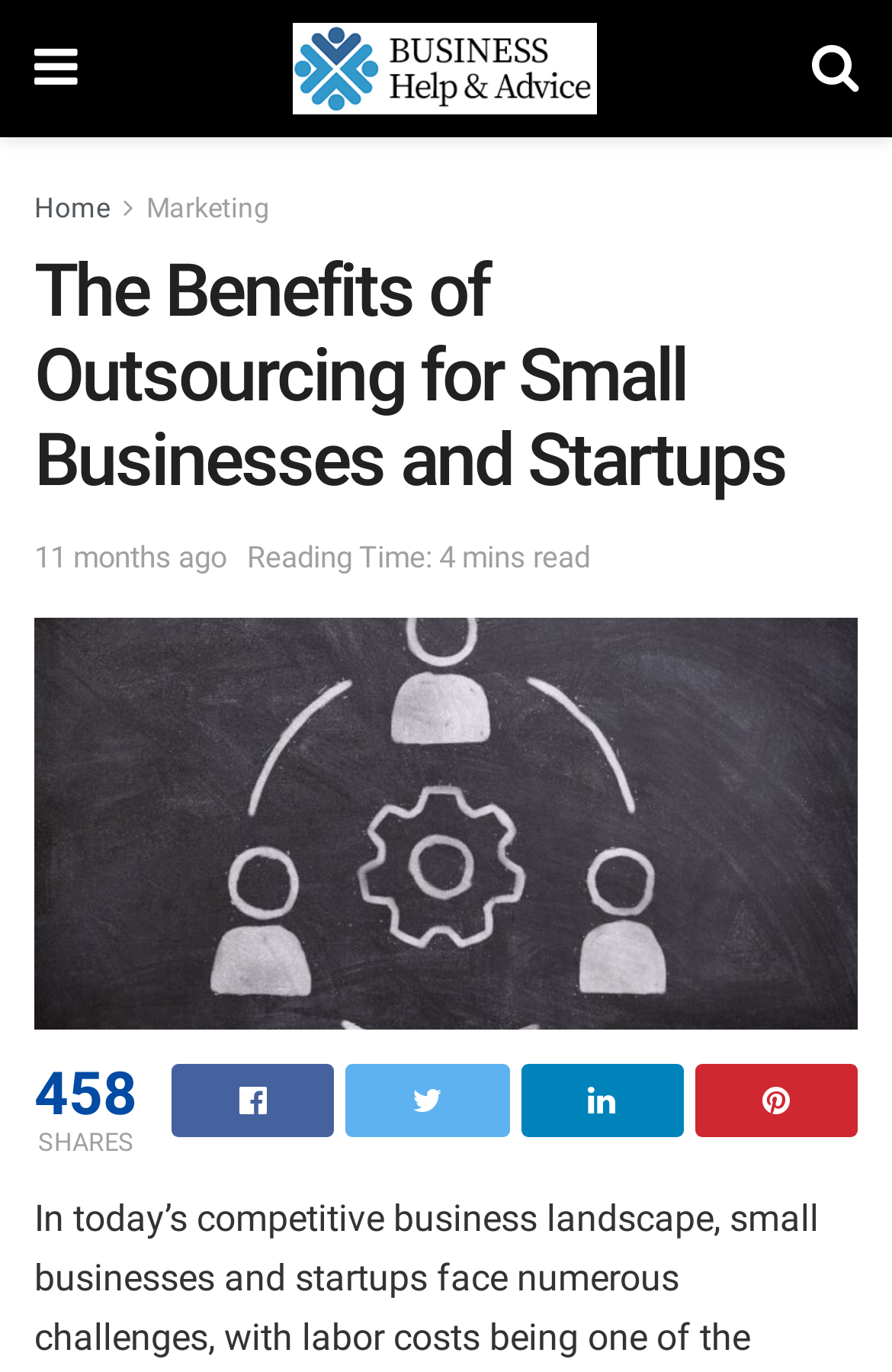Please find and provide the title of the webpage.

The Benefits of Outsourcing for Small Businesses and Startups